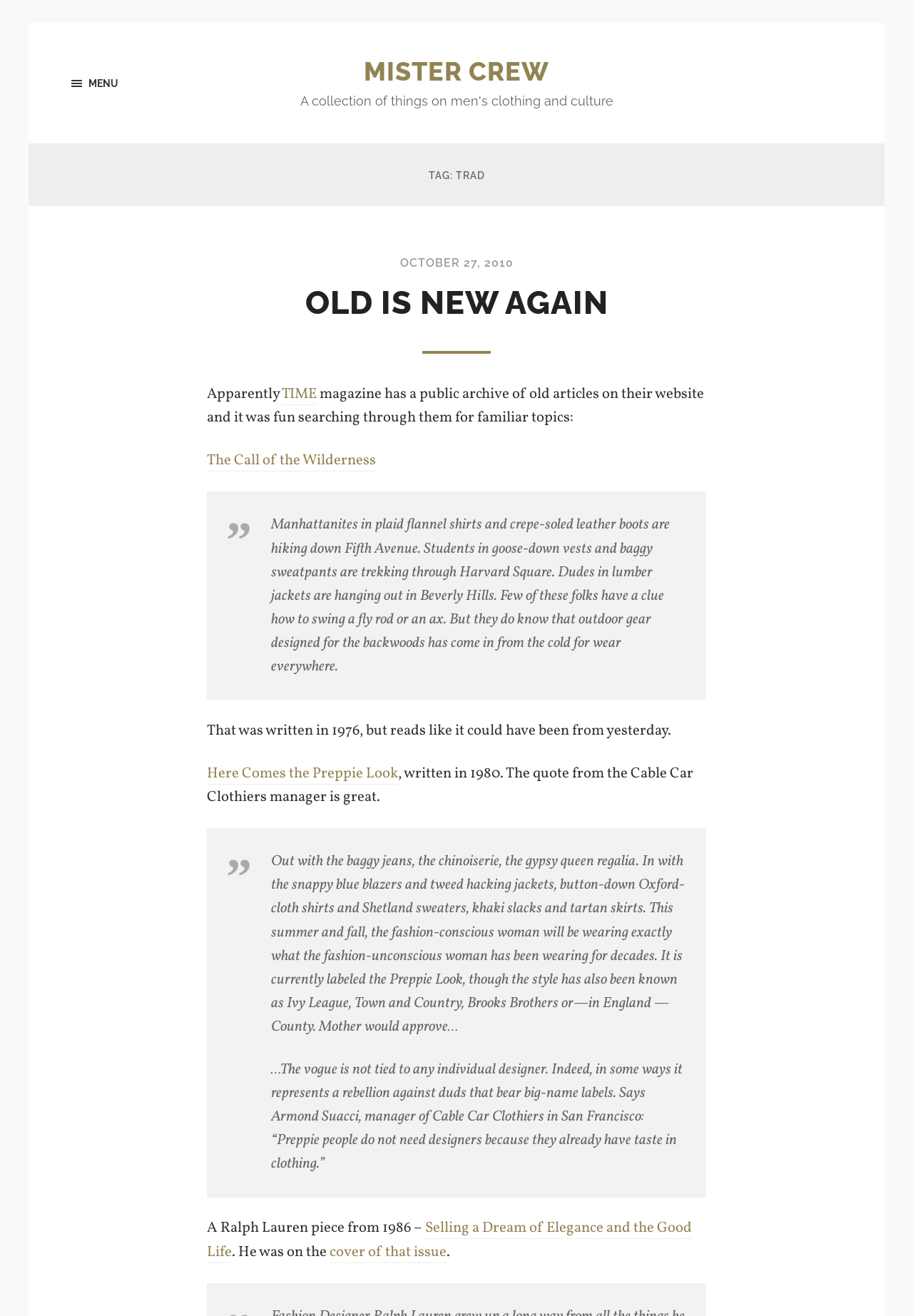Give a full account of the webpage's elements and their arrangement.

The webpage is about men's clothing and culture, with a focus on traditional and preppy styles. At the top, there is a large heading "MISTER CREW" with a link to the same title. Below it, there is a smaller heading that describes the website as "A collection of things on men's clothing and culture". 

To the right of the headings, there is a link to "MENU". Further down, there is a heading "TAG: TRAD" that spans most of the width of the page. Below it, there is a link to "OCTOBER 27, 2010", which suggests that the webpage may be a blog or have a chronological structure.

The main content of the webpage is a series of articles or posts, each with a heading and a block of text. The first post is titled "OLD IS NEW AGAIN" and has a link to the same title. The text discusses how Time magazine has a public archive of old articles on their website, and the author found it fun to search through them for familiar topics.

The post includes a blockquote with a passage from a 1976 article that describes how outdoor gear designed for the backwoods has become fashionable in urban areas. Below the blockquote, there is a link to "The Call of the Wilderness" and a sentence that comments on the relevance of the 1976 article to modern times.

The next post is titled "Here Comes the Preppie Look" and includes a blockquote with a passage from a 1980 article that describes the rise of the preppy look in fashion. The passage includes a quote from the manager of Cable Car Clothiers, who says that preppy people do not need designers because they already have taste in clothing.

Finally, there is a post that mentions a Ralph Lauren piece from 1986, with a link to an article titled "Selling a Dream of Elegance and the Good Life". The post also includes a link to the cover of the issue.